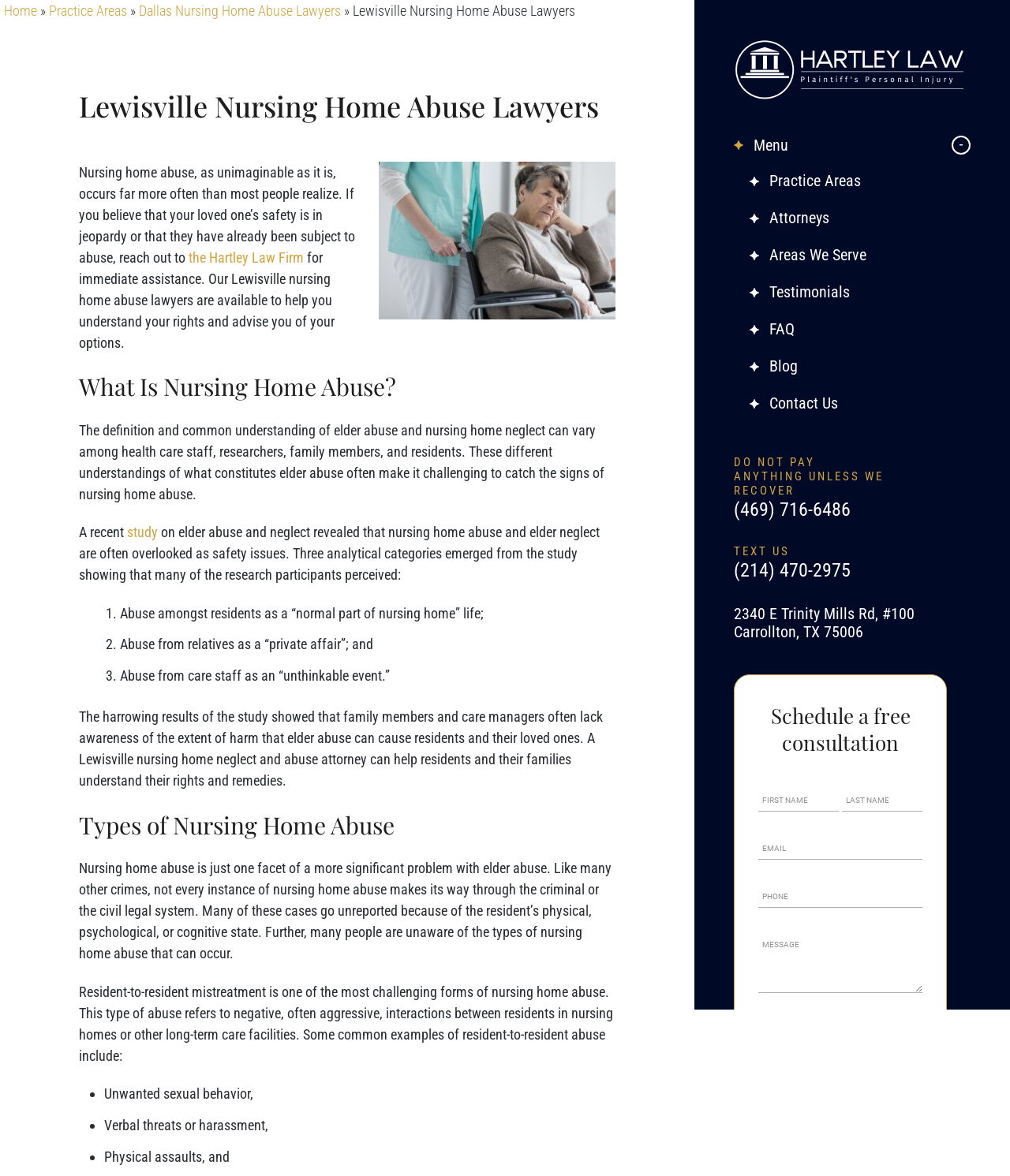Identify the bounding box coordinates for the region to click in order to carry out this instruction: "Schedule a free consultation". Provide the coordinates using four float numbers between 0 and 1, formatted as [left, top, right, bottom].

[0.727, 0.573, 0.938, 0.937]